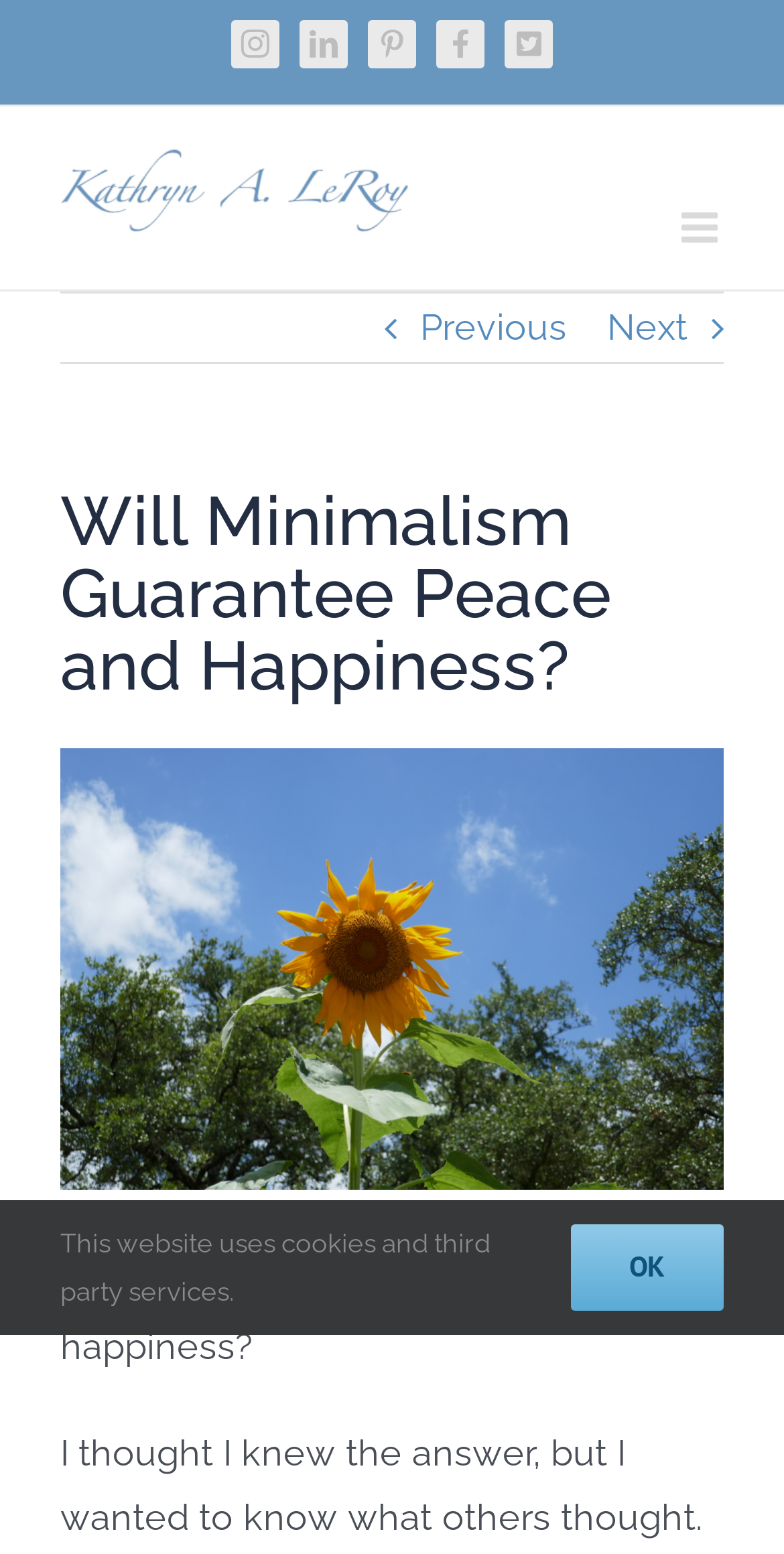Bounding box coordinates are specified in the format (top-left x, top-left y, bottom-right x, bottom-right y). All values are floating point numbers bounded between 0 and 1. Please provide the bounding box coordinate of the region this sentence describes: alt="Kathryn A. LeRoy Logo"

[0.077, 0.094, 0.528, 0.15]